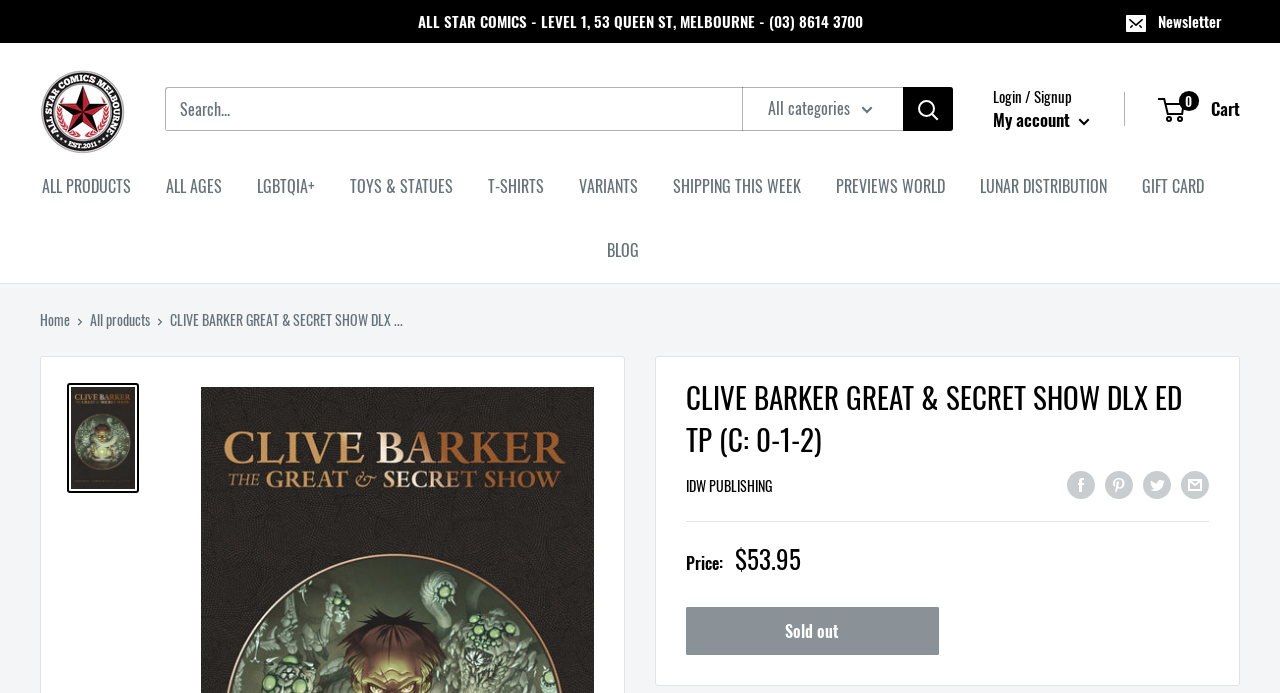Specify the bounding box coordinates of the area to click in order to execute this command: 'Go to shop'. The coordinates should consist of four float numbers ranging from 0 to 1, and should be formatted as [left, top, right, bottom].

None